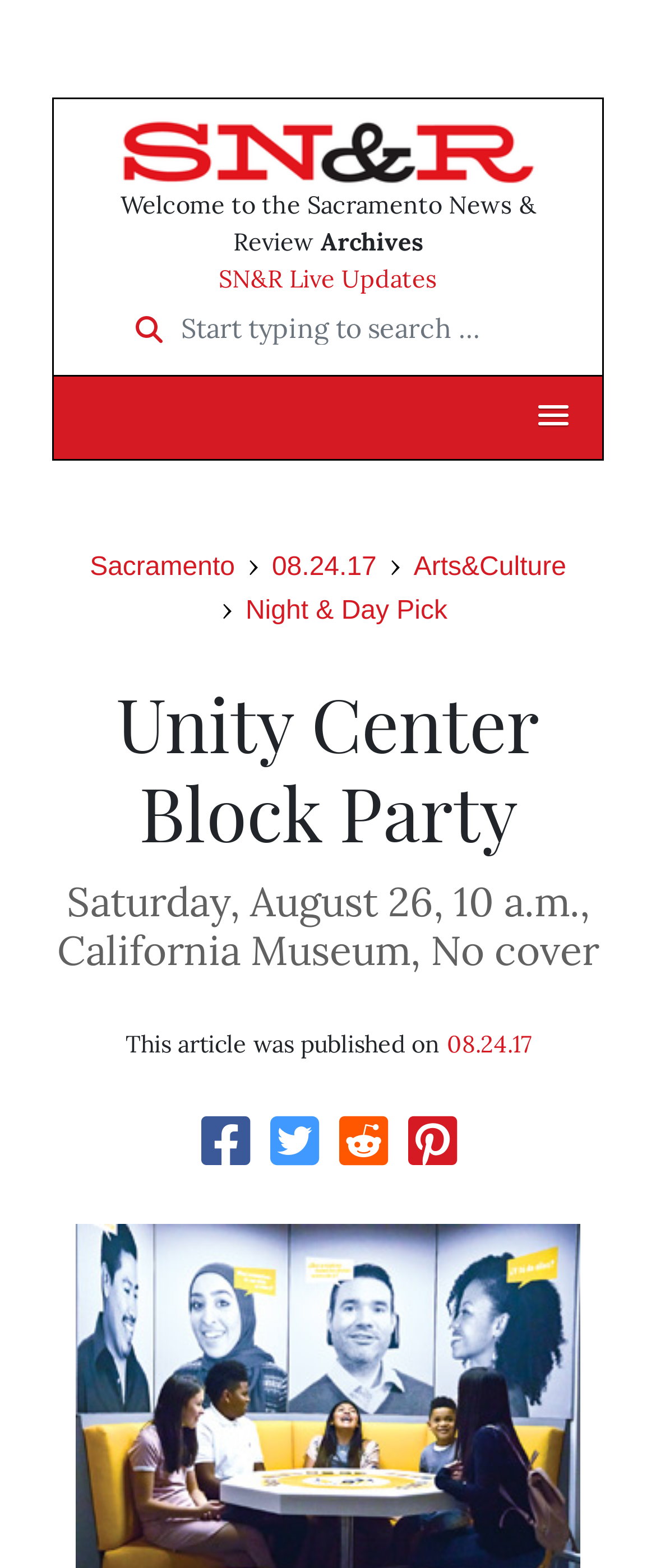Describe every aspect of the webpage comprehensively.

The webpage appears to be an article page from the Sacramento News & Review, with a focus on the Unity Center Block Party event. At the top, there is a link with an accompanying image, taking up most of the width. Below this, there is a header section with the title "Welcome to the Sacramento News & Review" and a link to "Archives" on the right side.

In the middle section, there is a search bar with a placeholder text "Start typing to search …" and a search icon on the left. On the right side of the search bar, there is a button with a dropdown menu. Below this, there are three links to "Sacramento", "08.24.17", and "Arts&Culture", which are likely category or tag links.

The main content of the page is an article about the Unity Center Block Party event, with a heading that spans almost the entire width. The article has a subheading with details about the event, including the date, time, location, and admission information.

At the bottom of the page, there is a section with a publication date and a series of social media links, represented by icons. There are four icons in total, each representing a different social media platform.